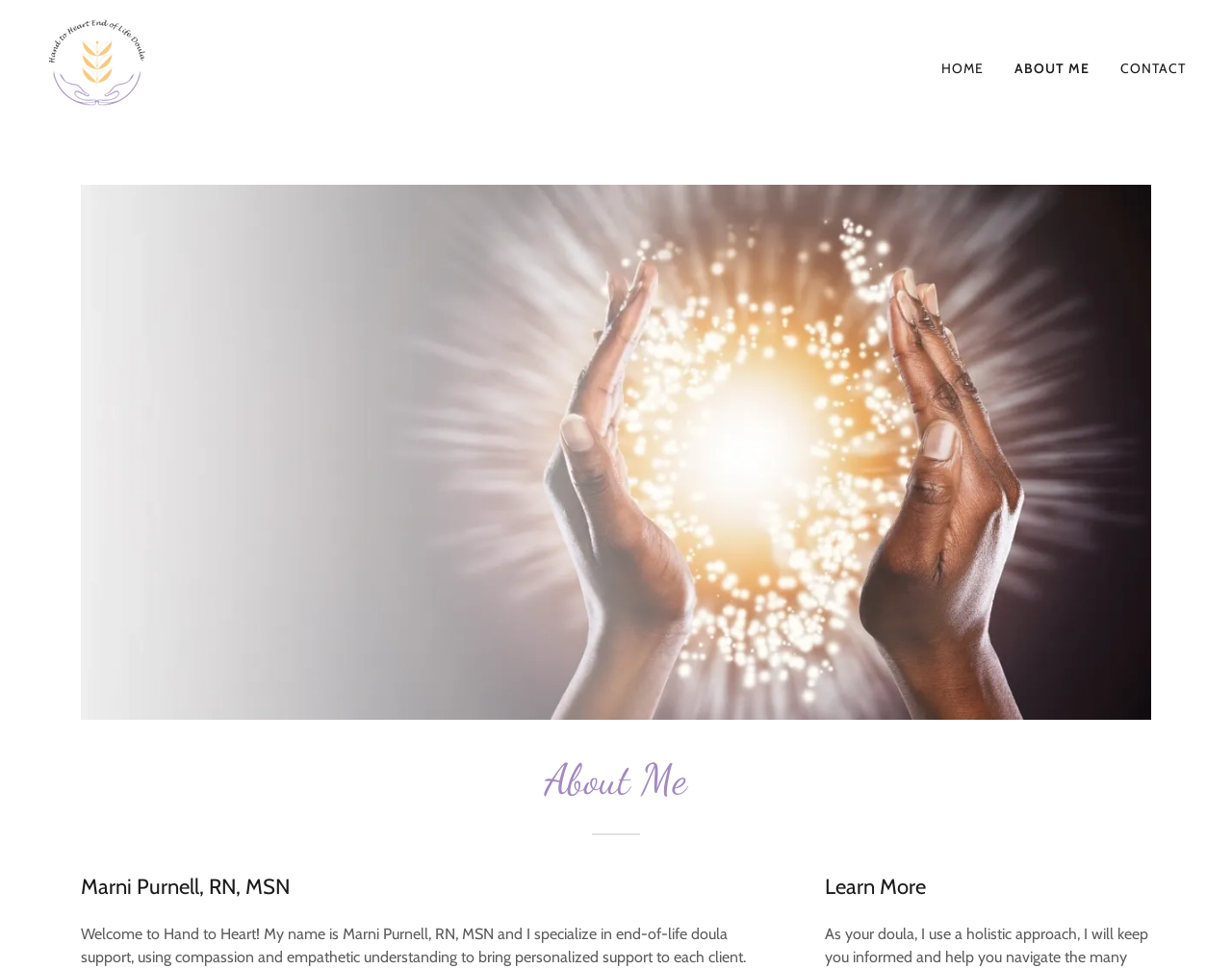What is the purpose of Hand to Heart?
Based on the screenshot, give a detailed explanation to answer the question.

I inferred the purpose by reading the text 'Welcome to Hand to Heart! ... and I specialize in end-of-life doula support...' which is located below the heading 'About Me'.